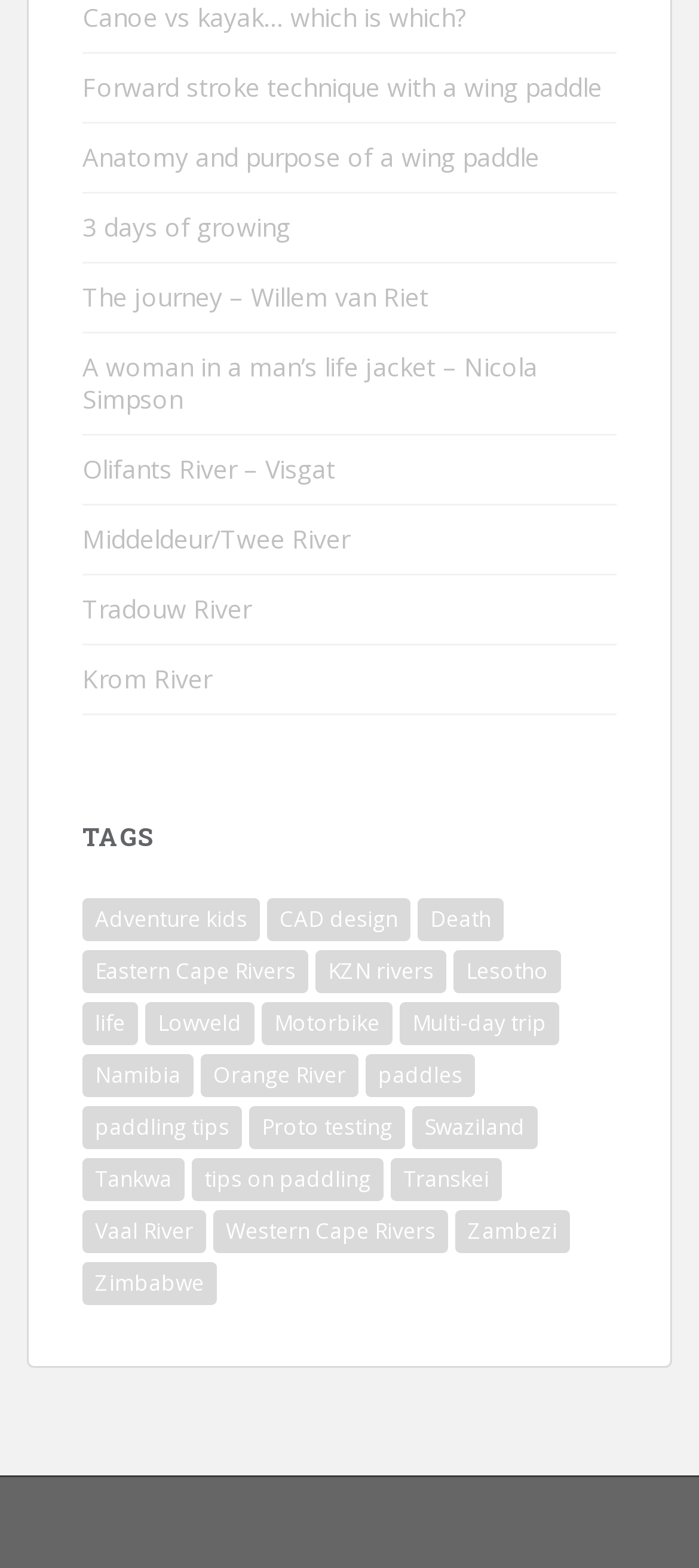Please determine the bounding box coordinates of the element's region to click in order to carry out the following instruction: "View 'Eastern Cape Rivers' category". The coordinates should be four float numbers between 0 and 1, i.e., [left, top, right, bottom].

[0.118, 0.606, 0.441, 0.633]